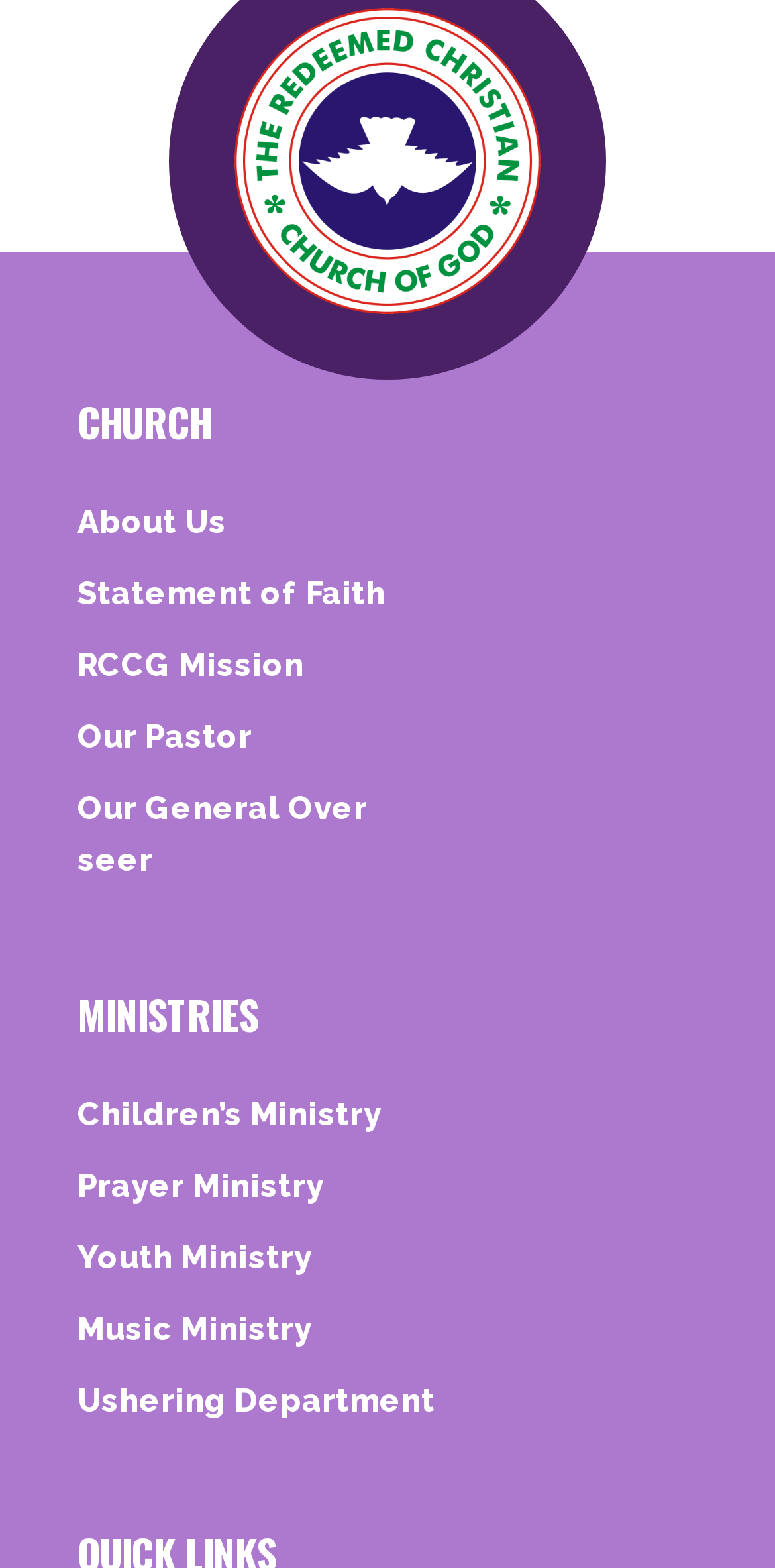Look at the image and write a detailed answer to the question: 
What is the position of the 'Our Pastor' link?

The 'Our Pastor' link is the 5th link in the list of links under the 'CHURCH' heading, with its y1 coordinate being 0.455 and y2 coordinate being 0.487.